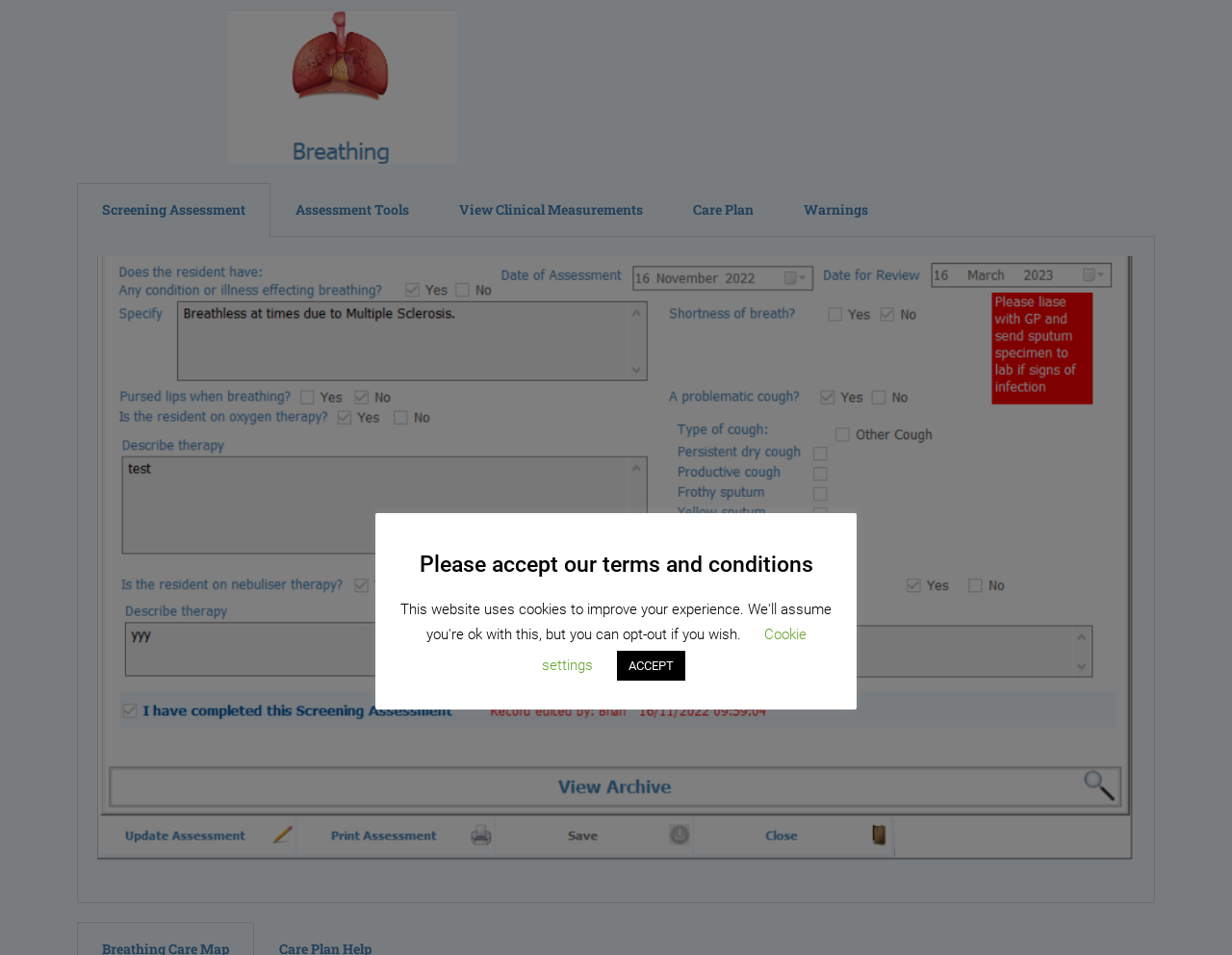Please provide the bounding box coordinates in the format (top-left x, top-left y, bottom-right x, bottom-right y). Remember, all values are floating point numbers between 0 and 1. What is the bounding box coordinate of the region described as: Screening Assessment

[0.062, 0.192, 0.22, 0.248]